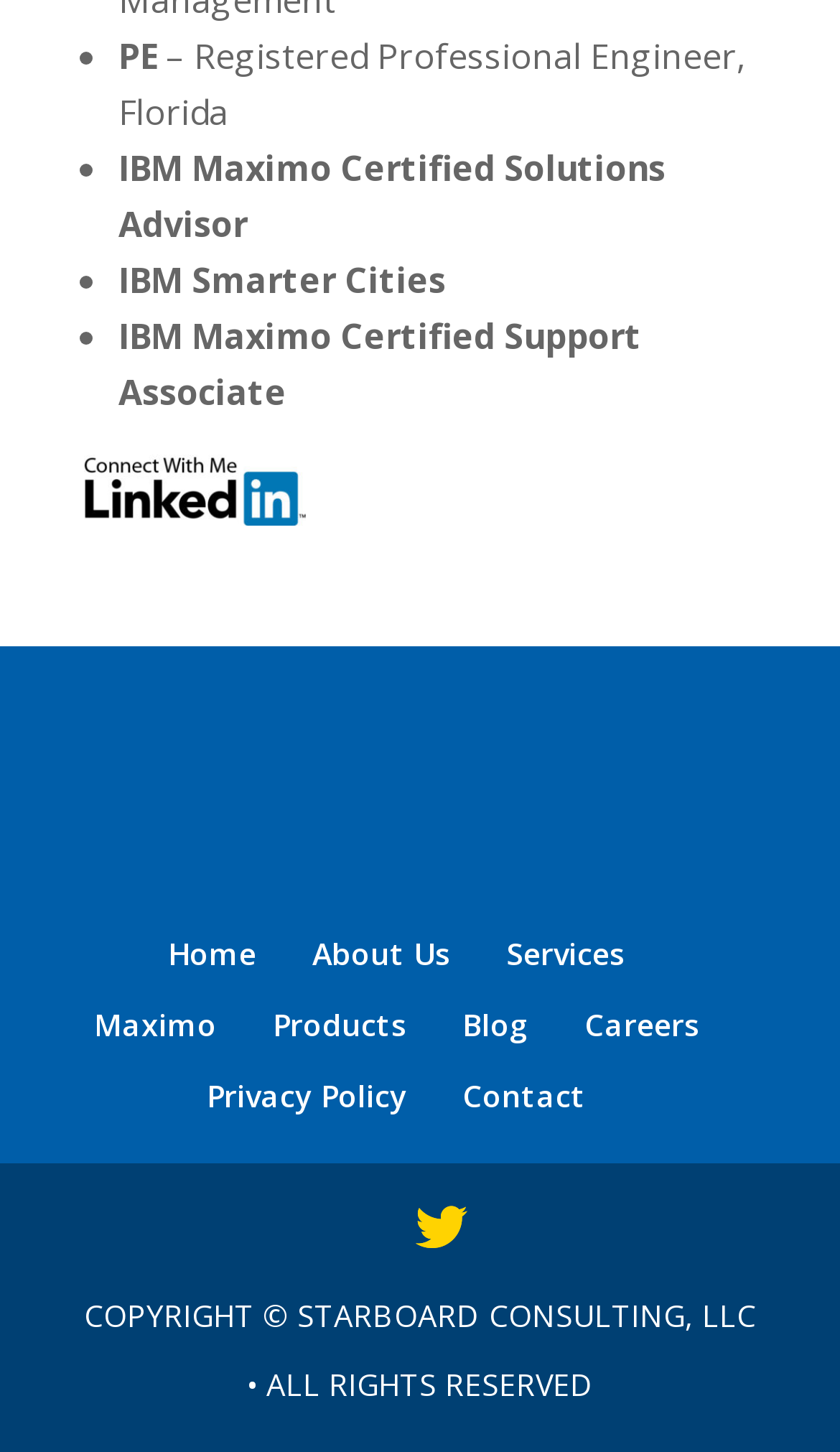Utilize the details in the image to thoroughly answer the following question: What is the text of the second link in the main navigation menu?

The main navigation menu has links in the order 'Home', 'About Us', 'Services', and so on. Therefore, the text of the second link is 'About Us'.